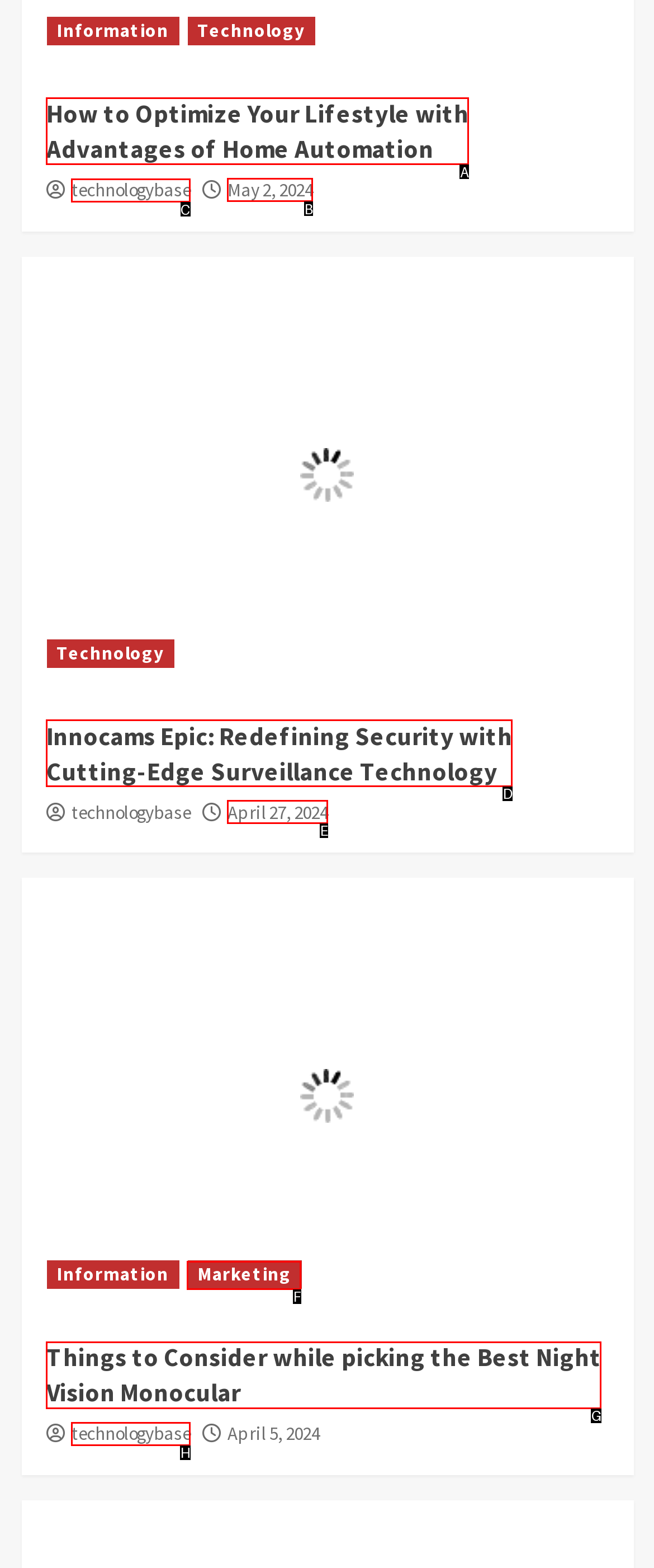Tell me which one HTML element I should click to complete the following task: Visit technologybase Answer with the option's letter from the given choices directly.

C